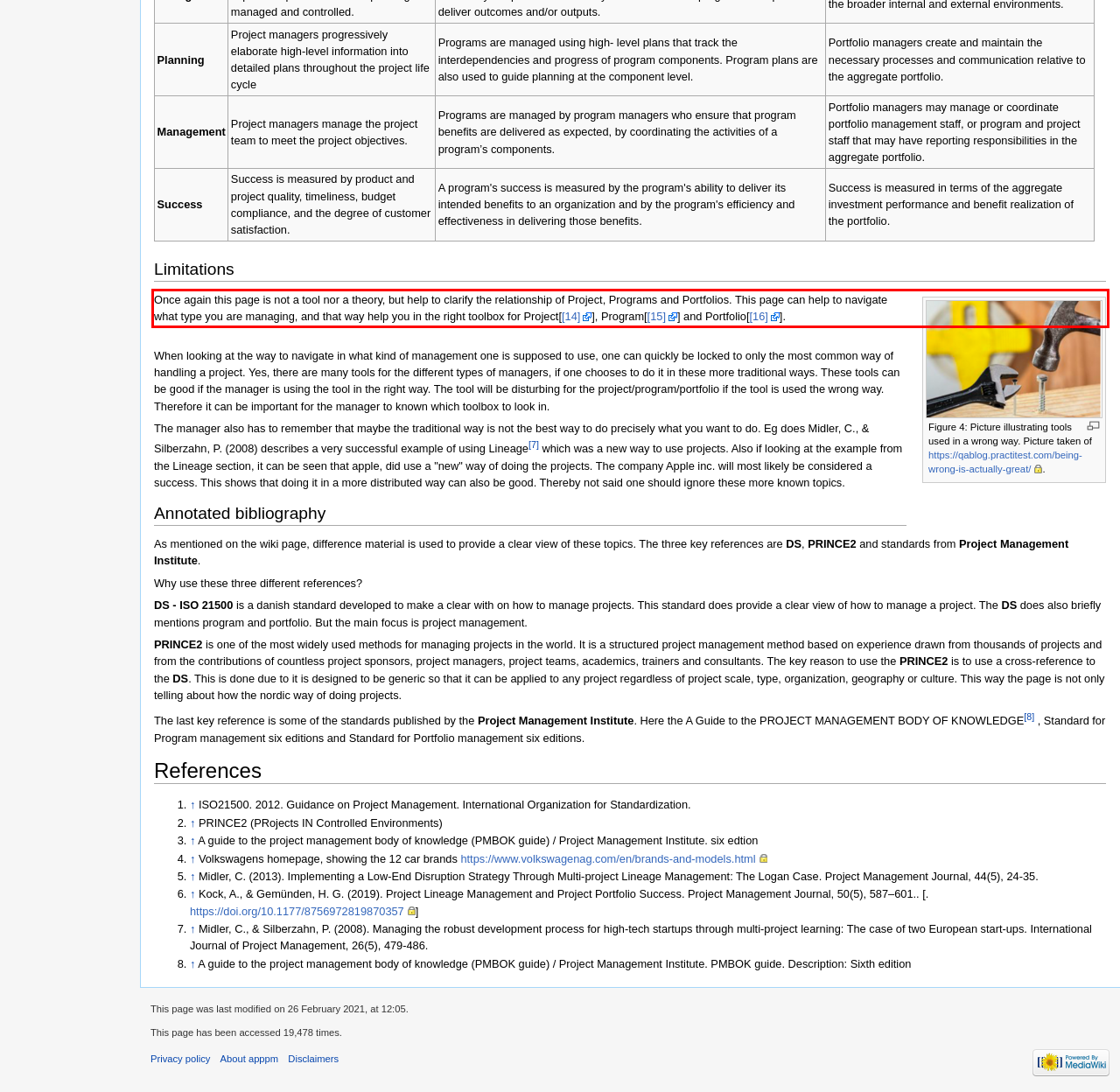Please perform OCR on the text within the red rectangle in the webpage screenshot and return the text content.

Once again this page is not a tool nor a theory, but help to clarify the relationship of Project, Programs and Portfolios. This page can help to navigate what type you are managing, and that way help you in the right toolbox for Project[[14]], Program[[15]] and Portfolio[[16]].